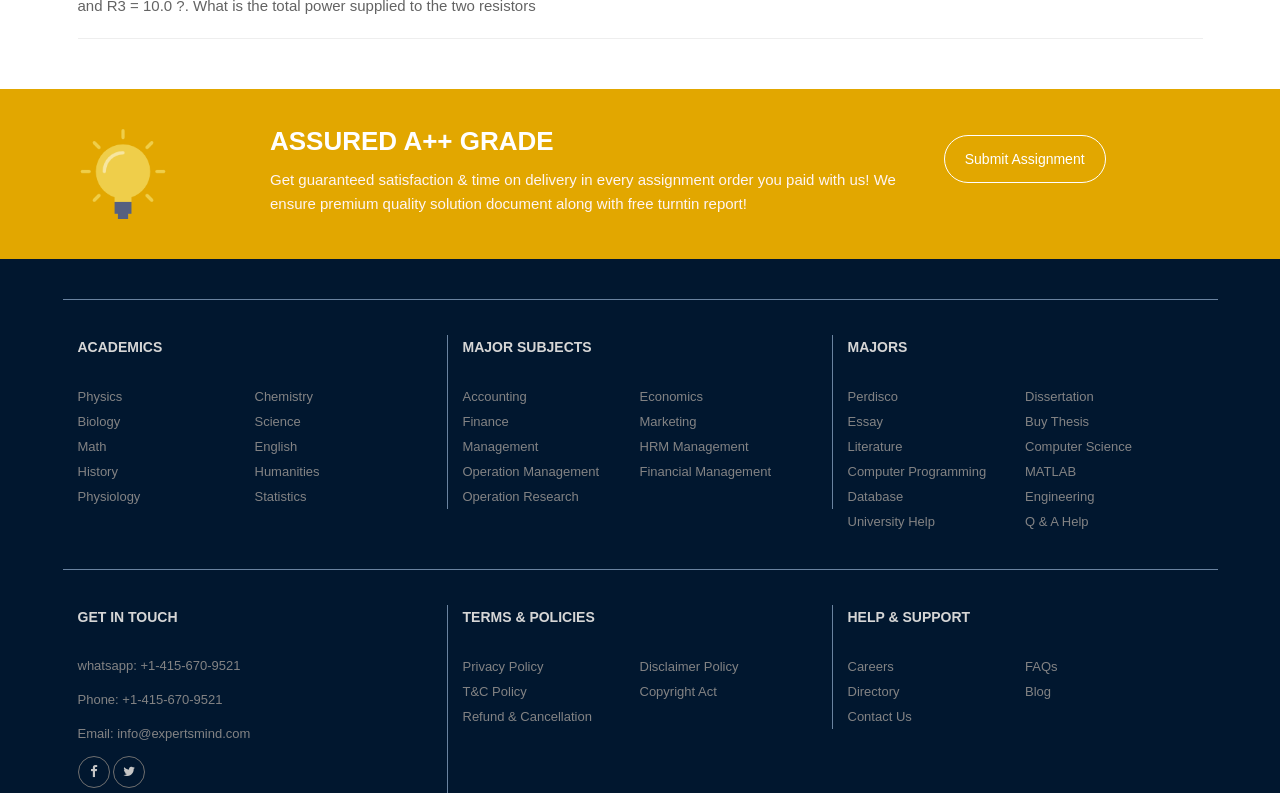Using the provided element description "Refund & Cancellation", determine the bounding box coordinates of the UI element.

[0.361, 0.893, 0.462, 0.912]